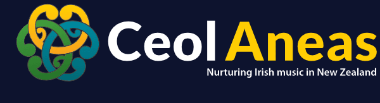What is the background color of the logo?
Refer to the image and answer the question using a single word or phrase.

Deep navy blue